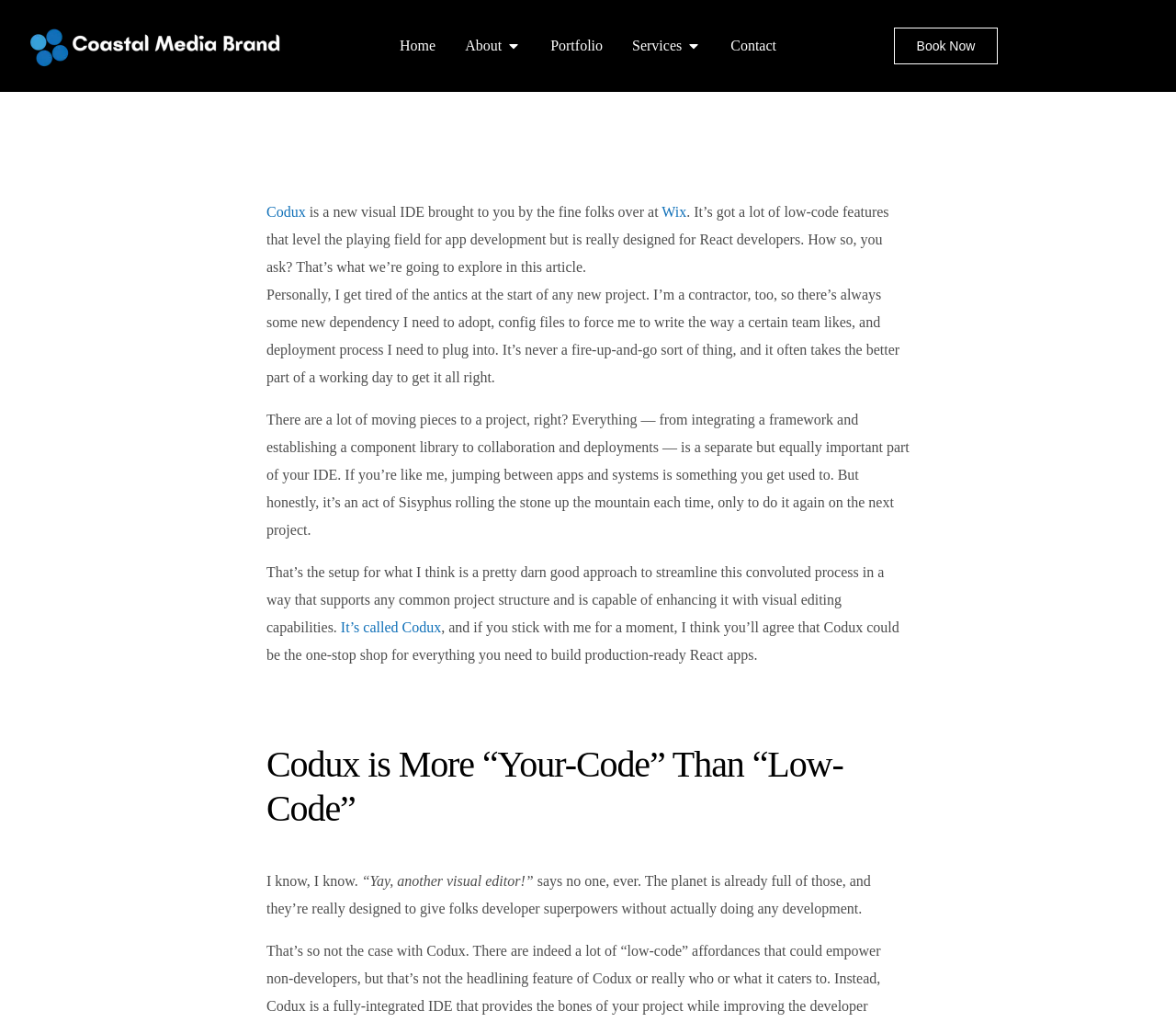Answer the question below in one word or phrase:
What is the company name?

Coastal Media Brand